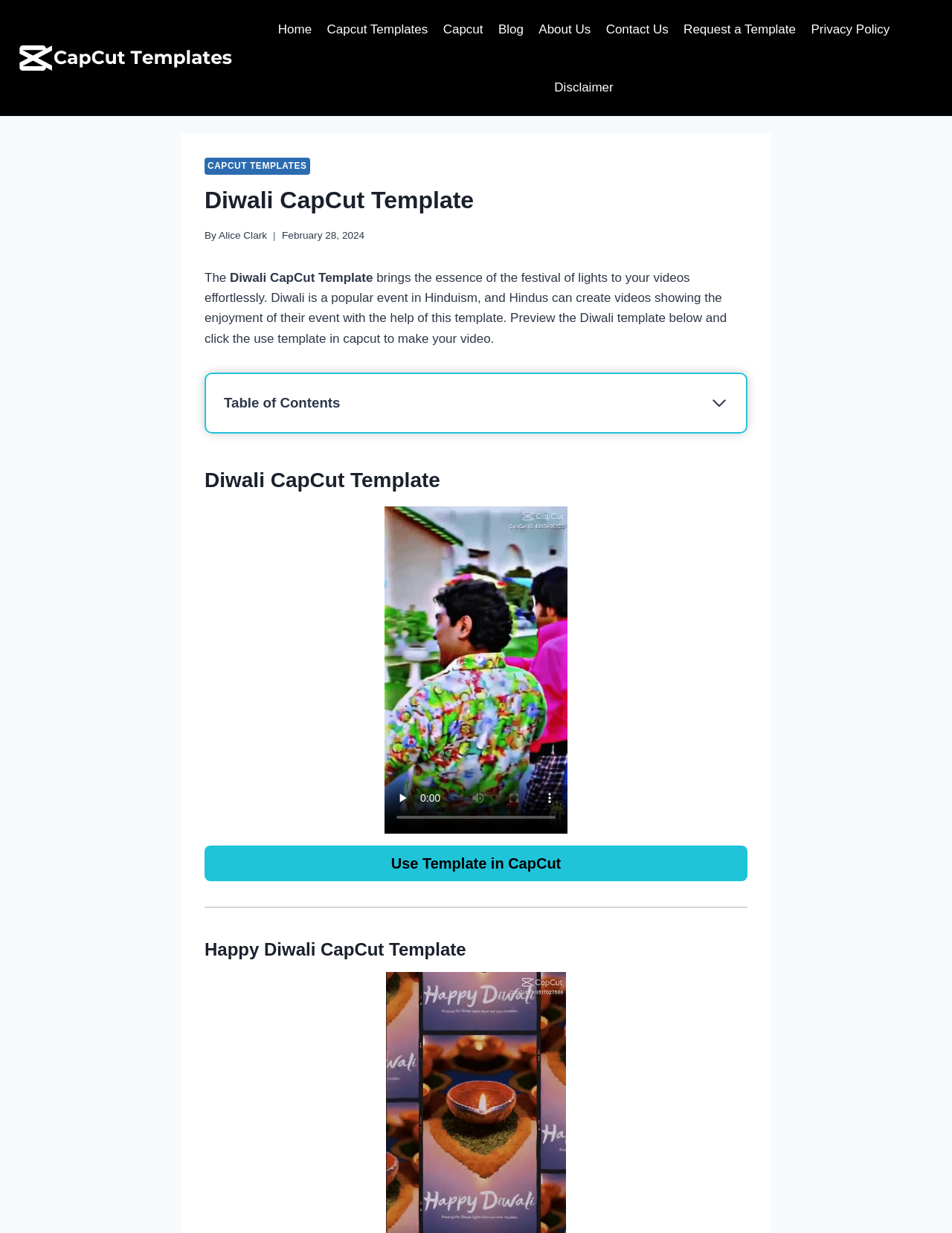Find the bounding box coordinates of the clickable area that will achieve the following instruction: "Click the 'Use Template in CapCut' button".

[0.215, 0.686, 0.785, 0.715]